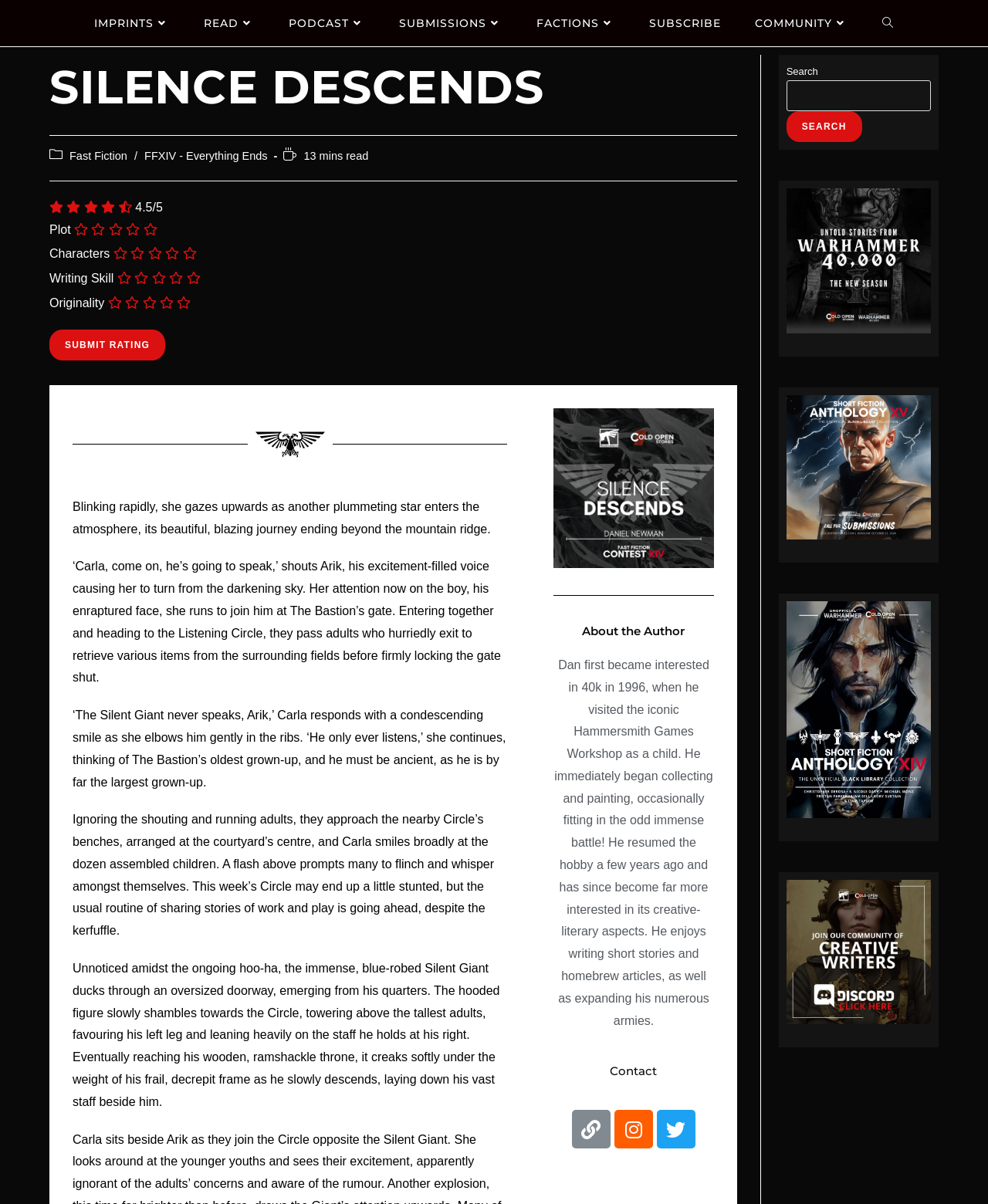Locate the bounding box coordinates of the UI element described by: "parent_node: SEARCH name="s"". Provide the coordinates as four float numbers between 0 and 1, formatted as [left, top, right, bottom].

[0.796, 0.067, 0.942, 0.093]